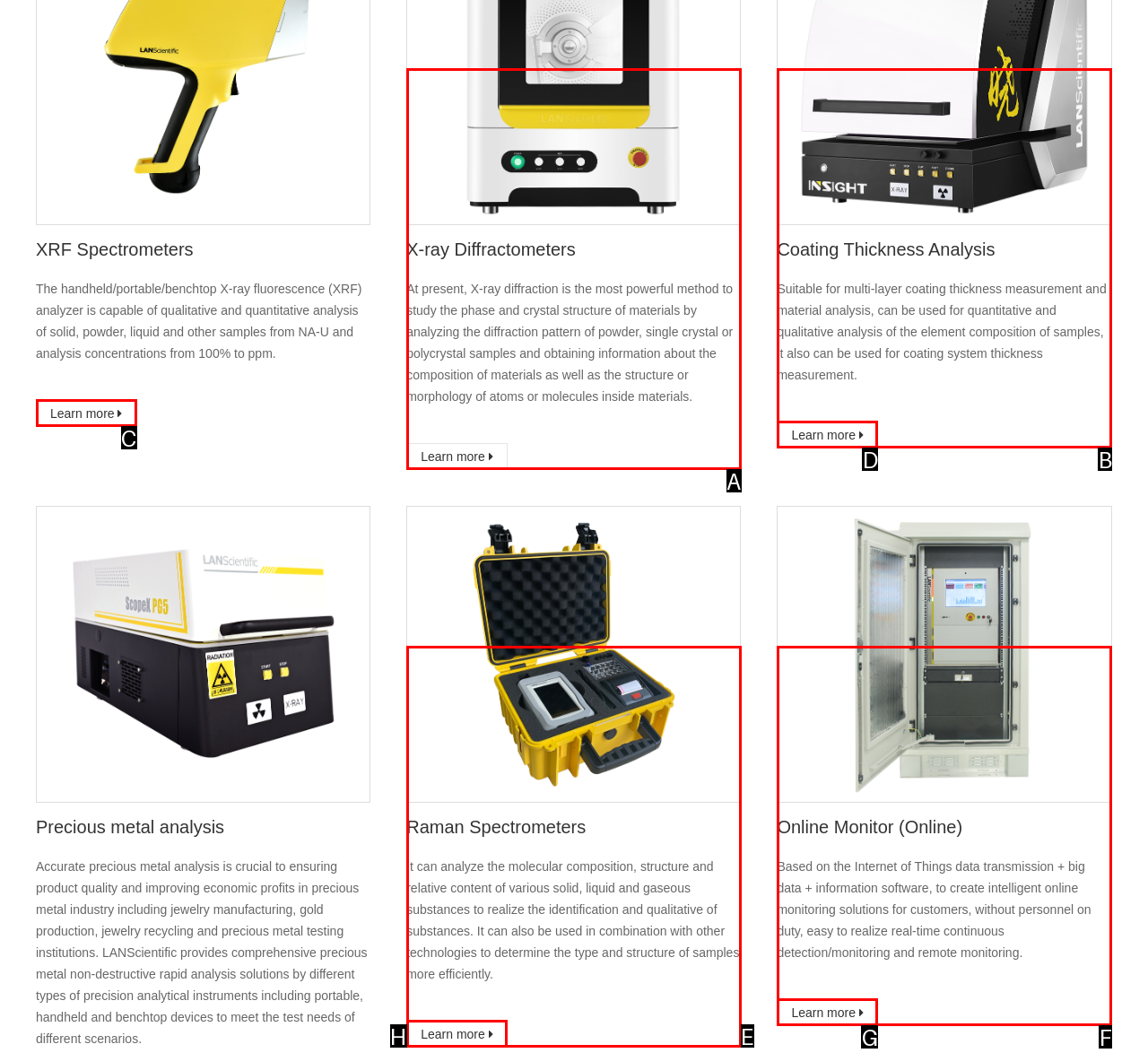Please identify the UI element that matches the description: Learn more
Respond with the letter of the correct option.

C